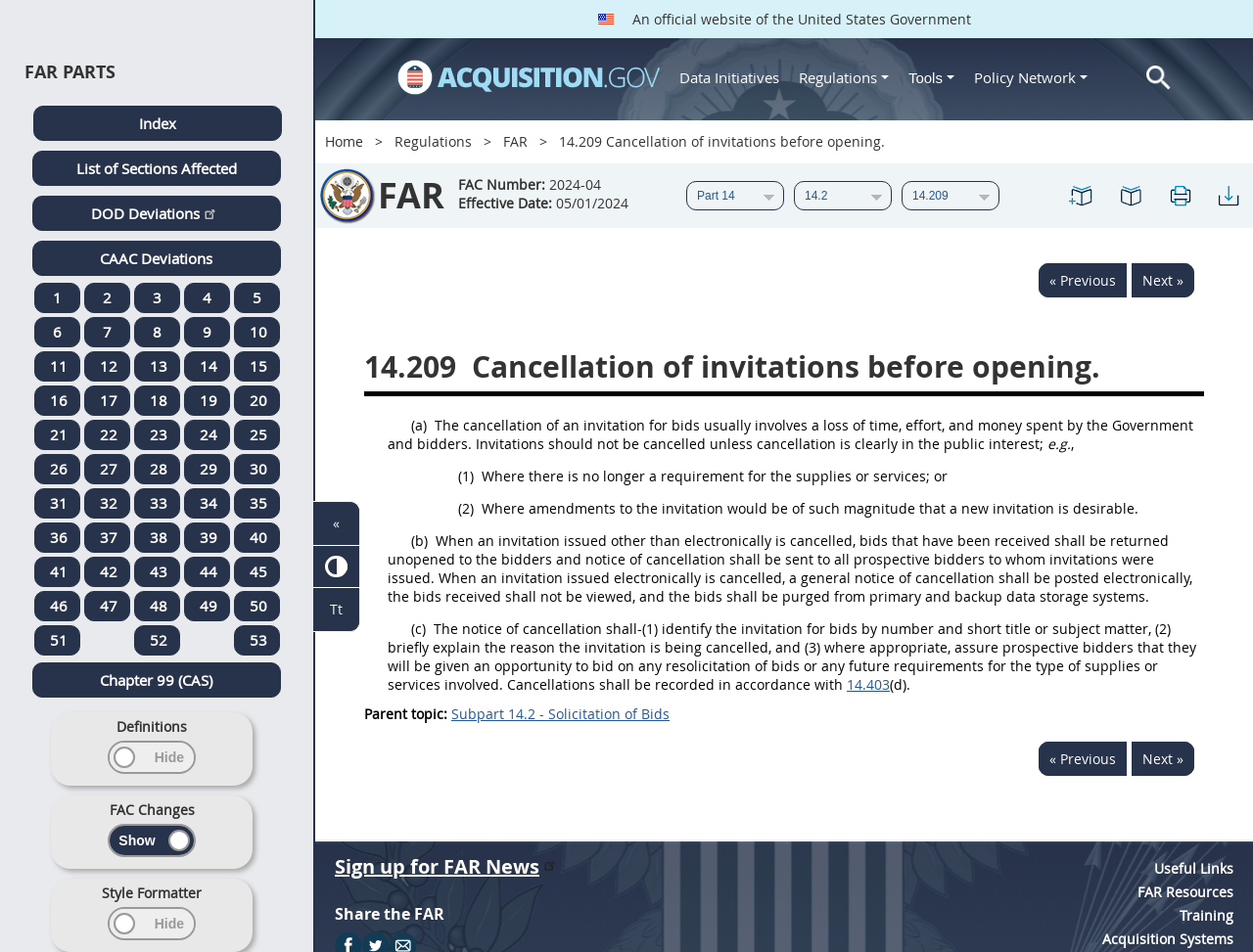Provide the bounding box coordinates of the HTML element described as: "alt="Logo Facebook Viviana Estrada"". The bounding box coordinates should be four float numbers between 0 and 1, i.e., [left, top, right, bottom].

None